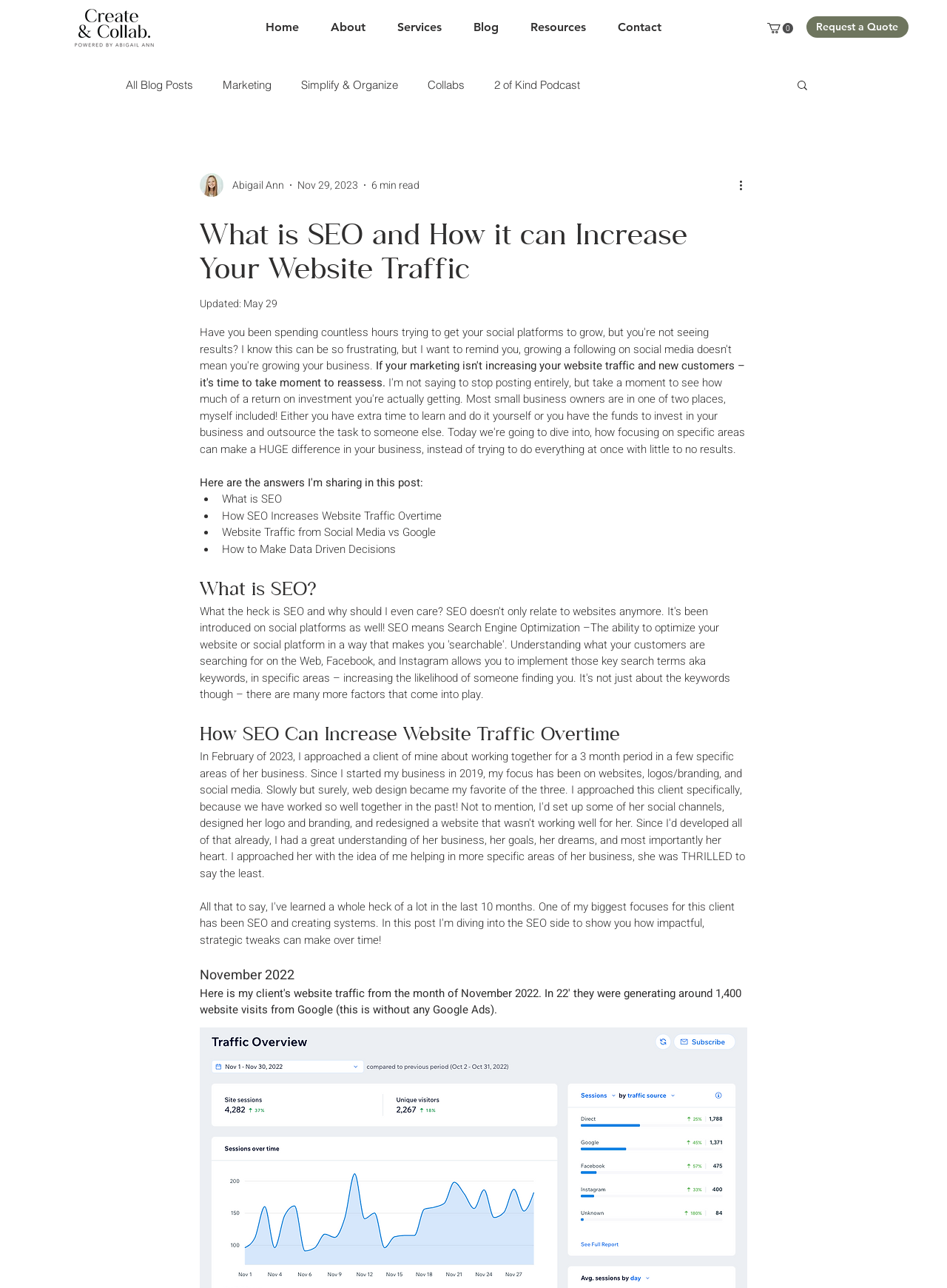Please examine the image and provide a detailed answer to the question: What is the author's name?

I found the author's name by looking at the generic element with the text 'Abigail Ann' which is located below the writer's picture.